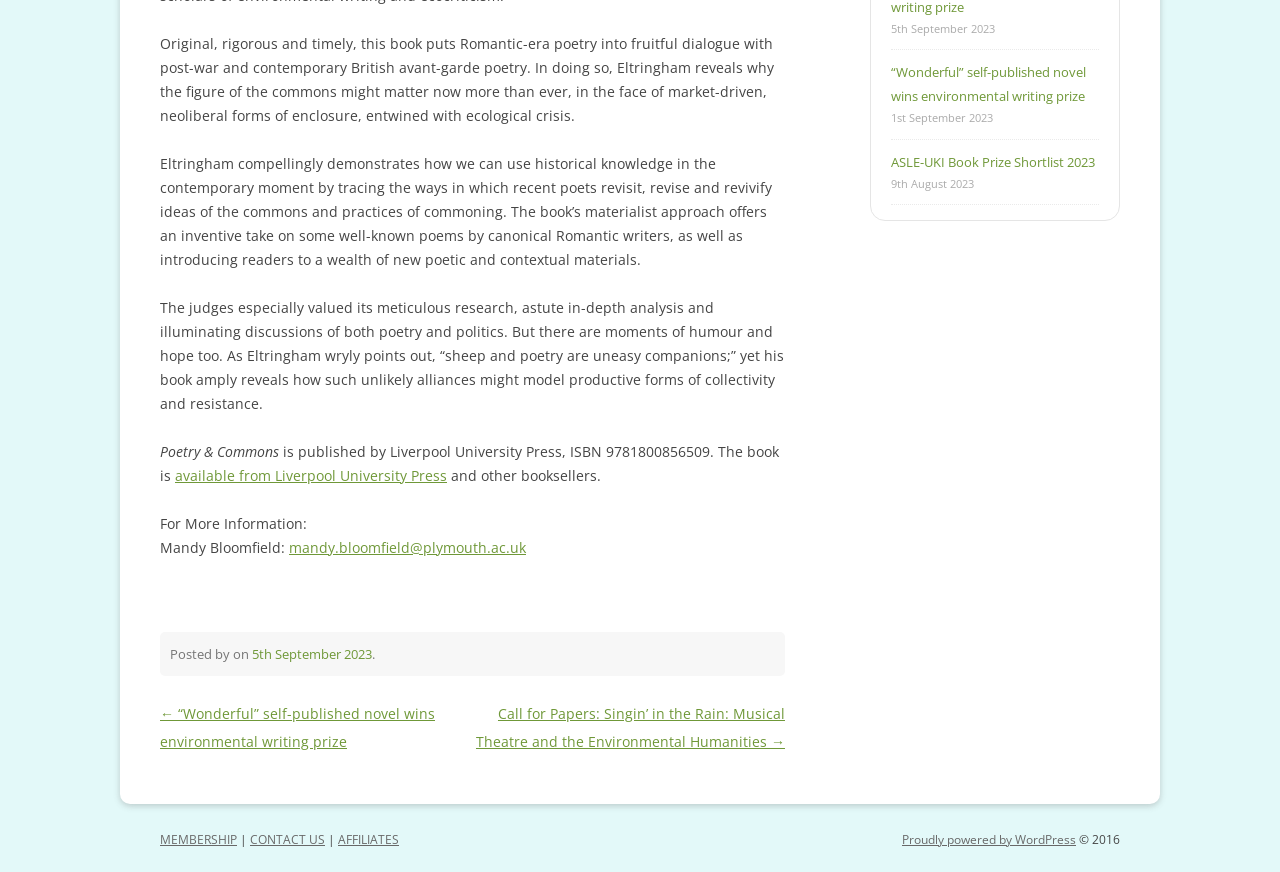Locate the bounding box of the UI element with the following description: "Proudly powered by WordPress".

[0.705, 0.952, 0.841, 0.972]